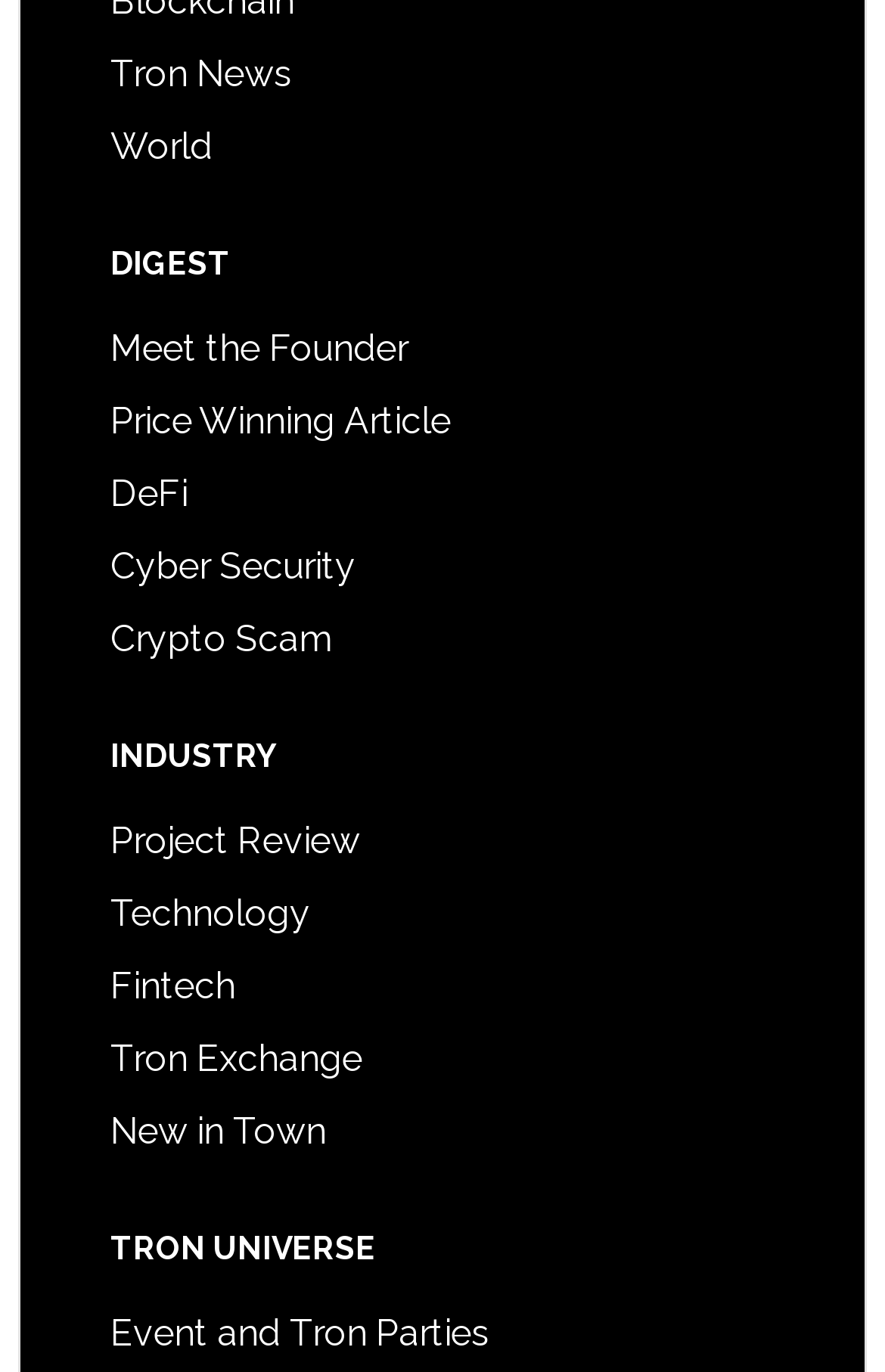Determine the bounding box coordinates for the area you should click to complete the following instruction: "Explore DeFi".

[0.125, 0.344, 0.212, 0.375]